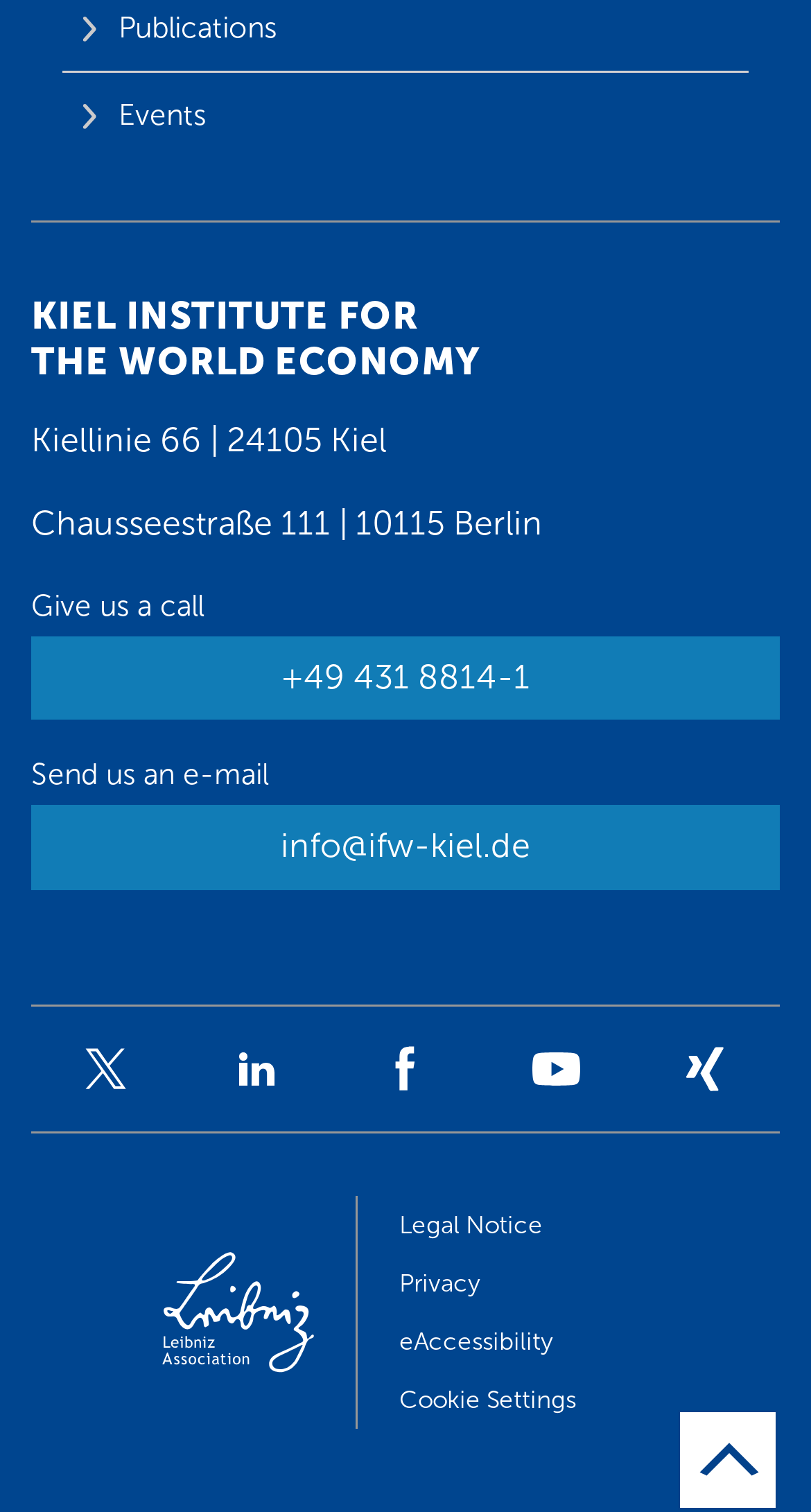Identify the bounding box for the UI element described as: "youtube". Ensure the coordinates are four float numbers between 0 and 1, formatted as [left, top, right, bottom].

[0.646, 0.686, 0.723, 0.727]